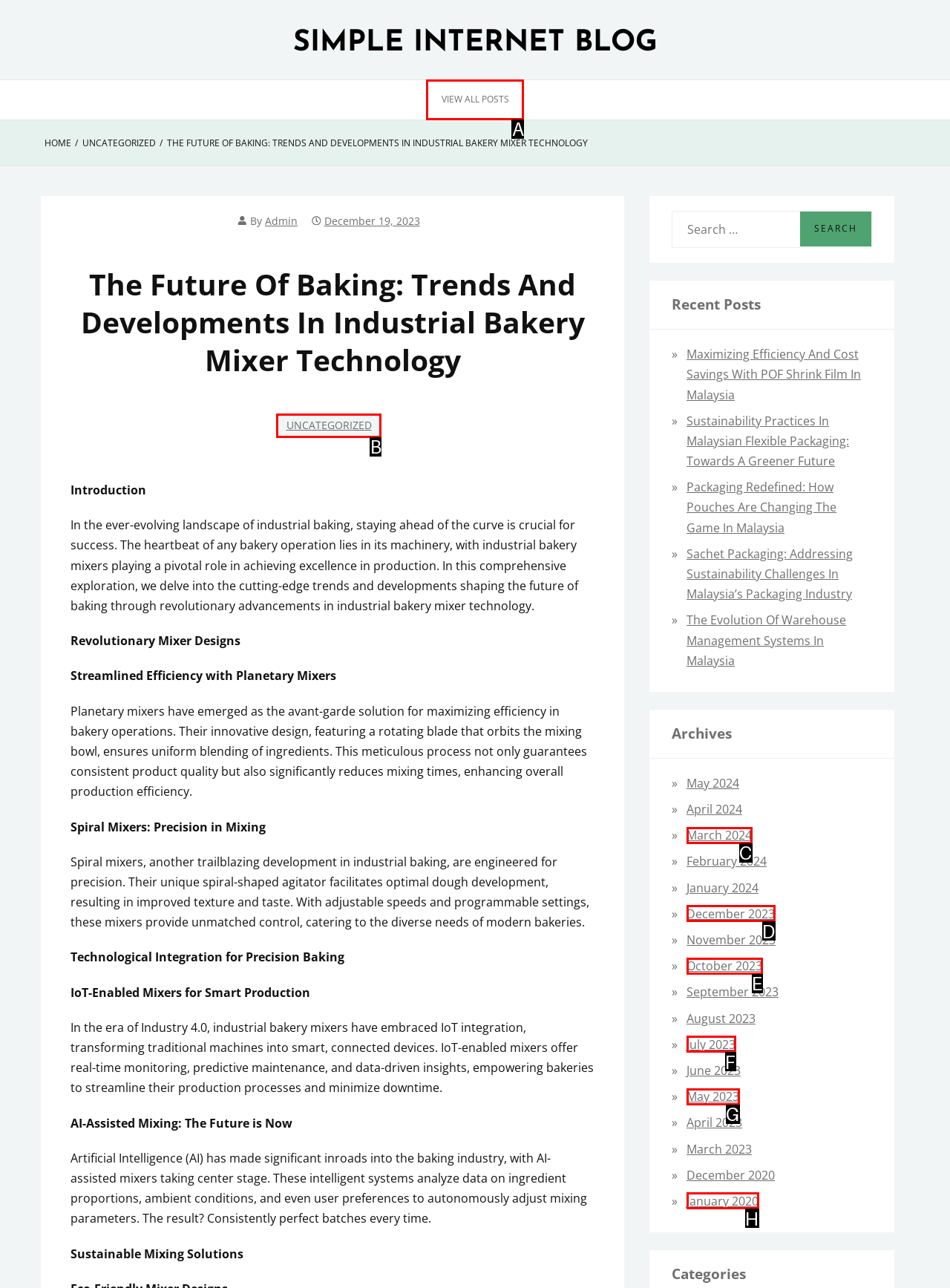Which option is described as follows: View All Posts
Answer with the letter of the matching option directly.

A